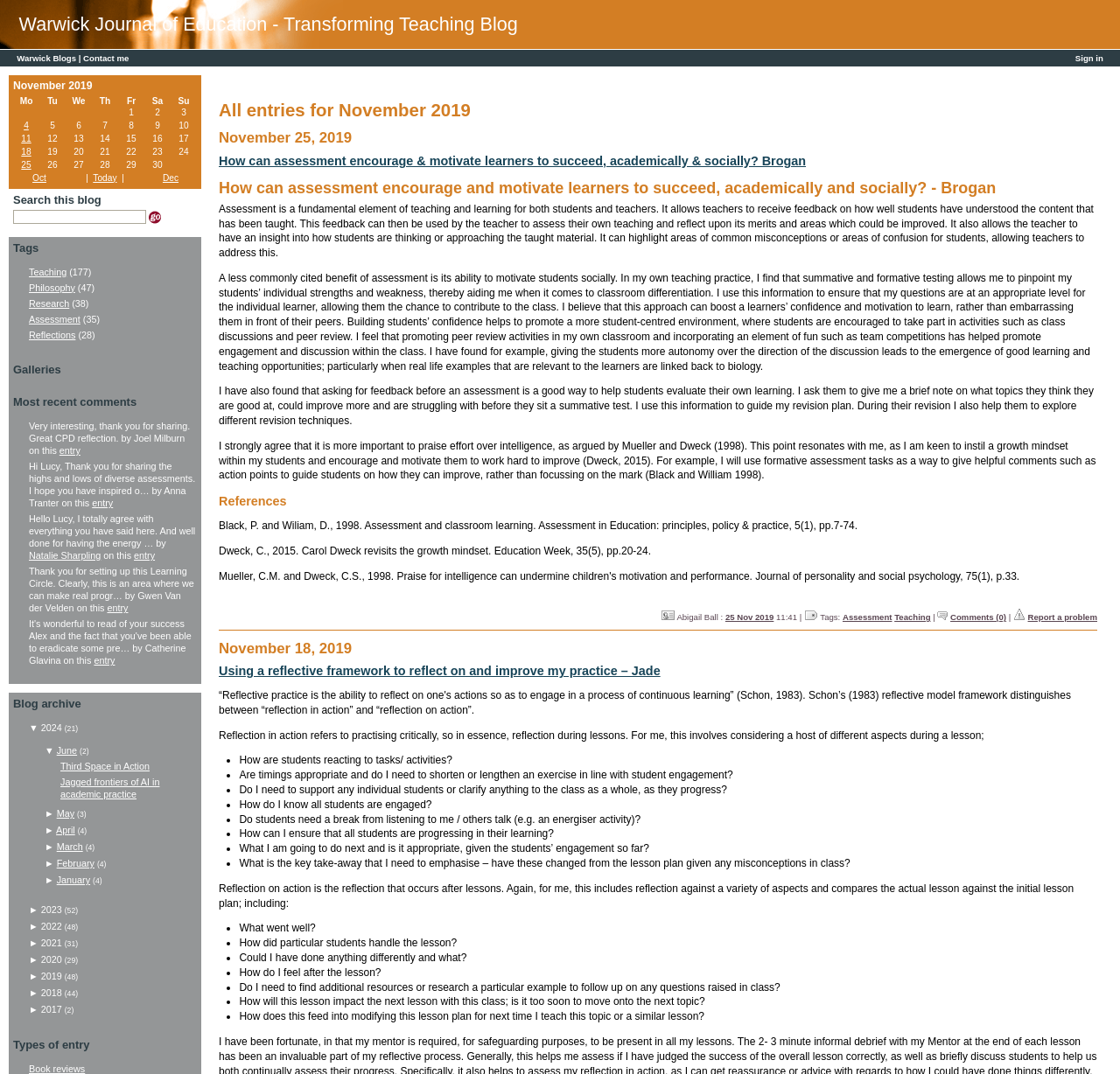Determine the bounding box of the UI element mentioned here: "February". The coordinates must be in the format [left, top, right, bottom] with values ranging from 0 to 1.

[0.051, 0.799, 0.084, 0.809]